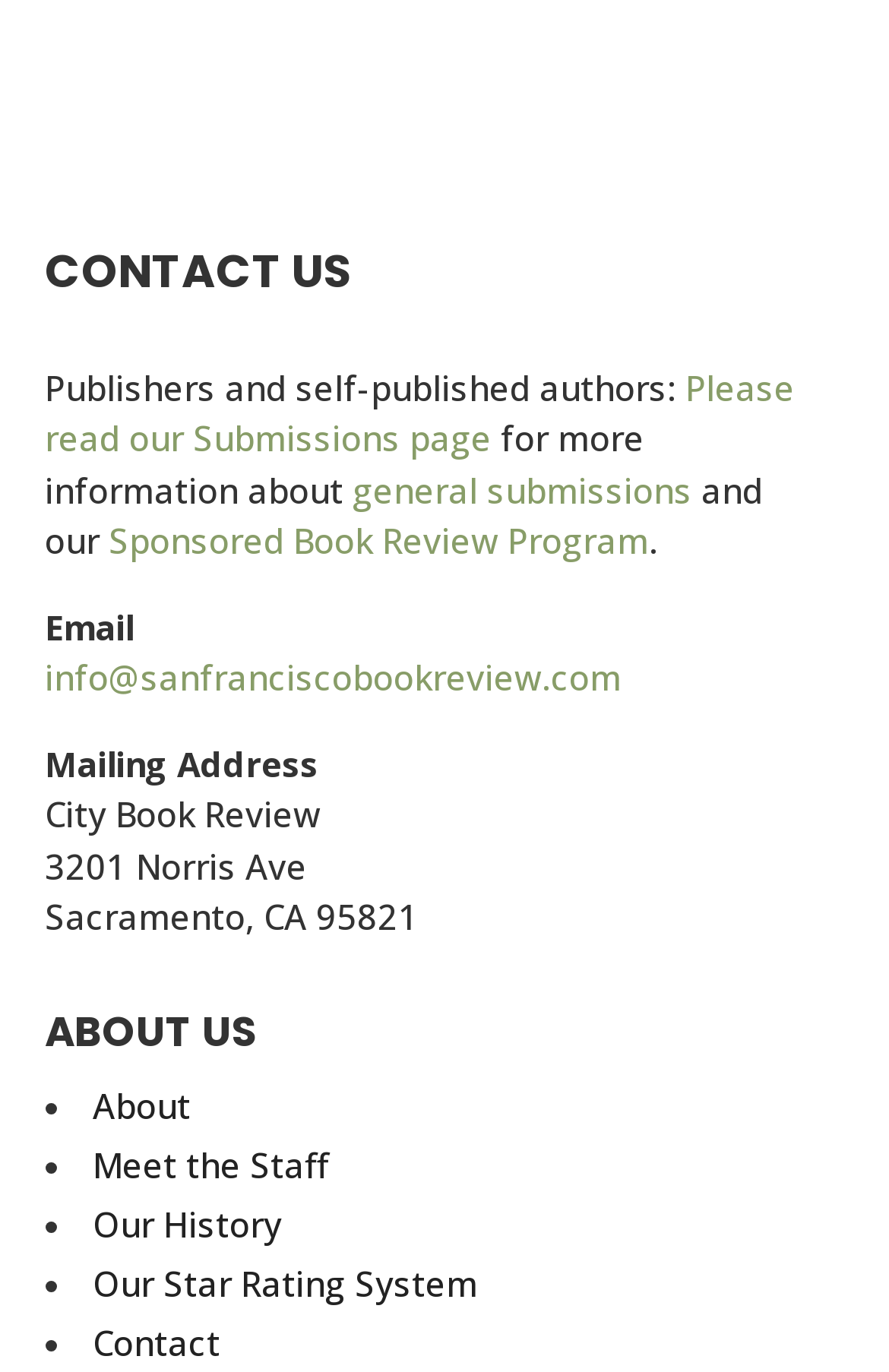Review the image closely and give a comprehensive answer to the question: What is the city of the mailing address?

I found the mailing address by looking at the 'Mailing Address' section, which is located below the 'Email' section. The city is mentioned as 'Sacramento, CA 95821'.